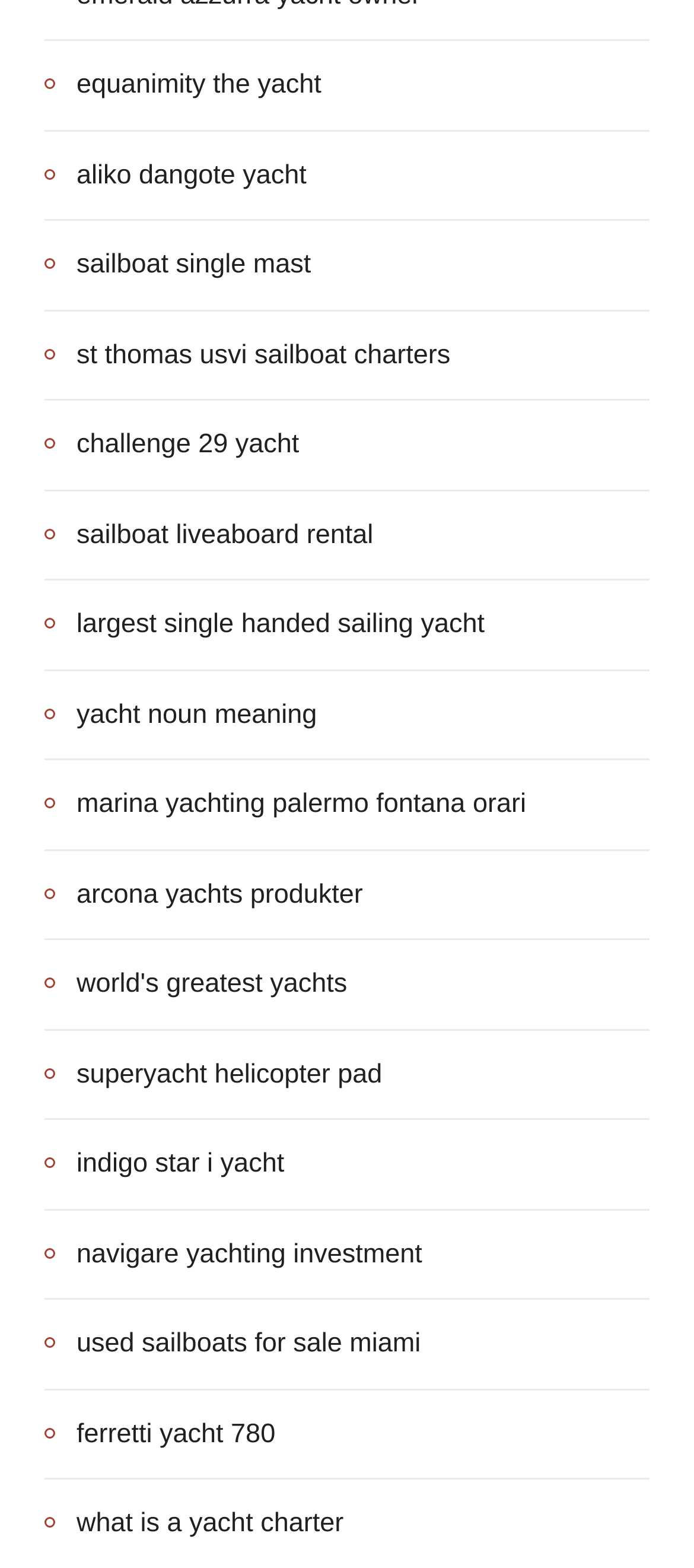How many yacht-related links are on this page?
Please provide a comprehensive answer based on the details in the screenshot.

I counted the number of links on the page that are related to yachts, and there are 17 of them. They include links to specific yacht models, yacht charters, and yacht-related services.